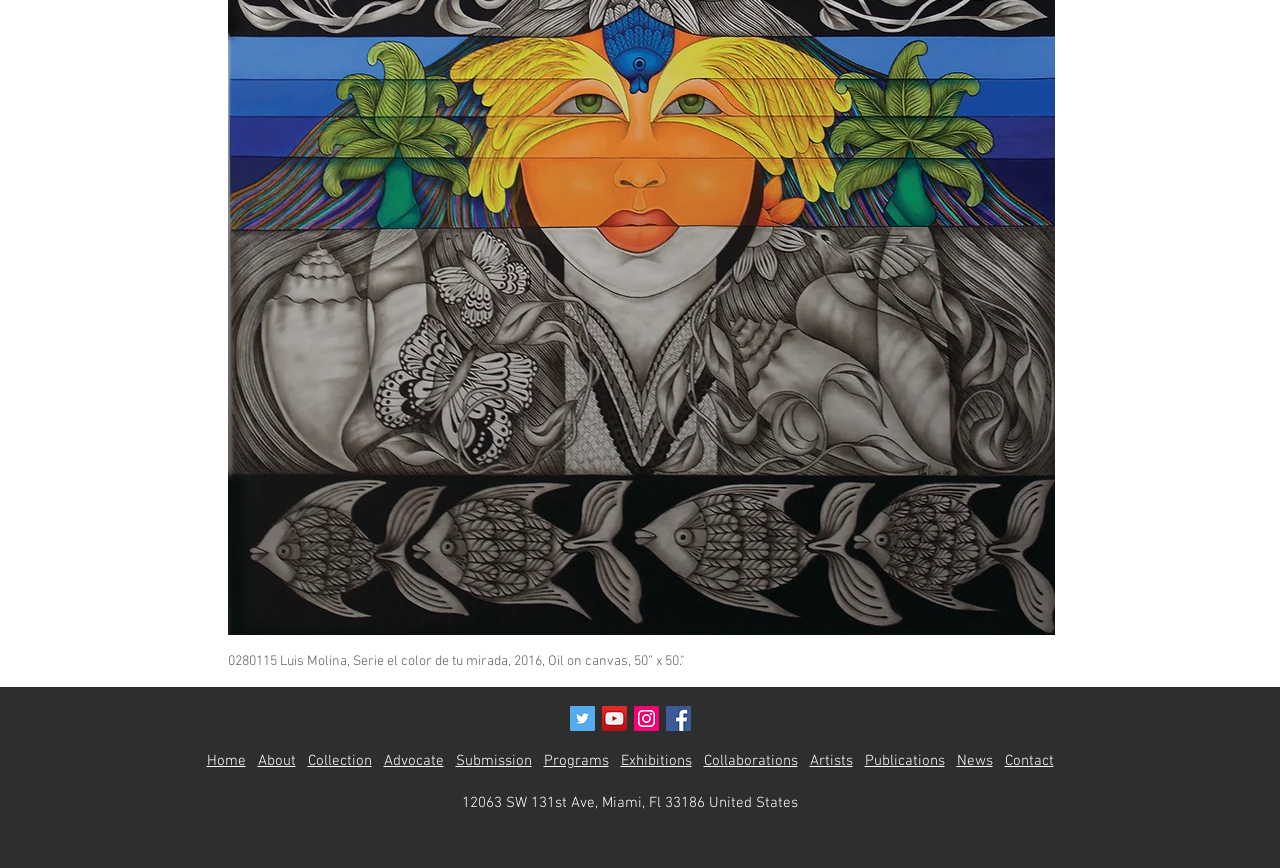Determine the bounding box for the UI element described here: "aria-label="YouTube Social Icon"".

[0.47, 0.813, 0.49, 0.842]